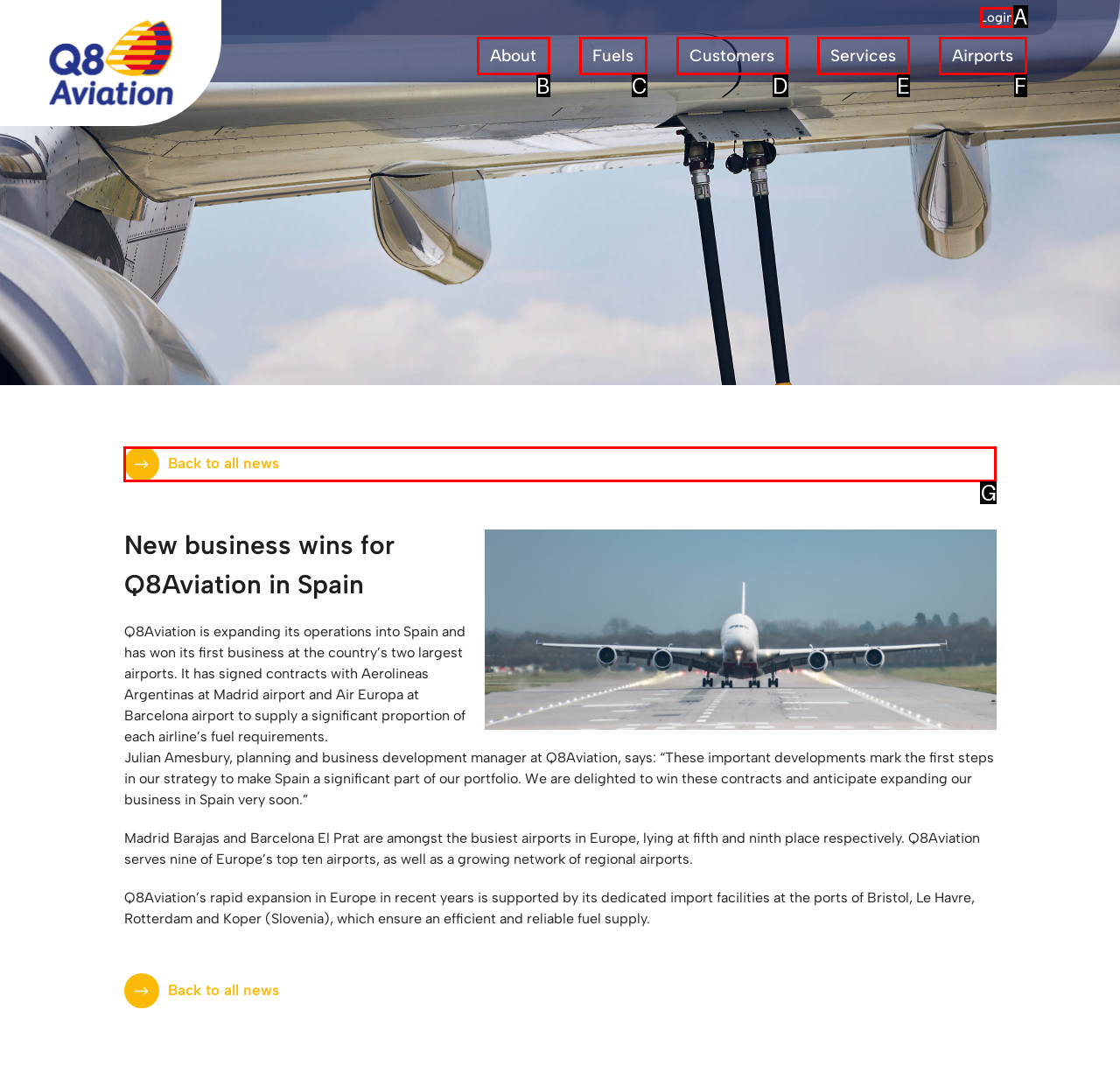Choose the HTML element that matches the description: Instructors
Reply with the letter of the correct option from the given choices.

None